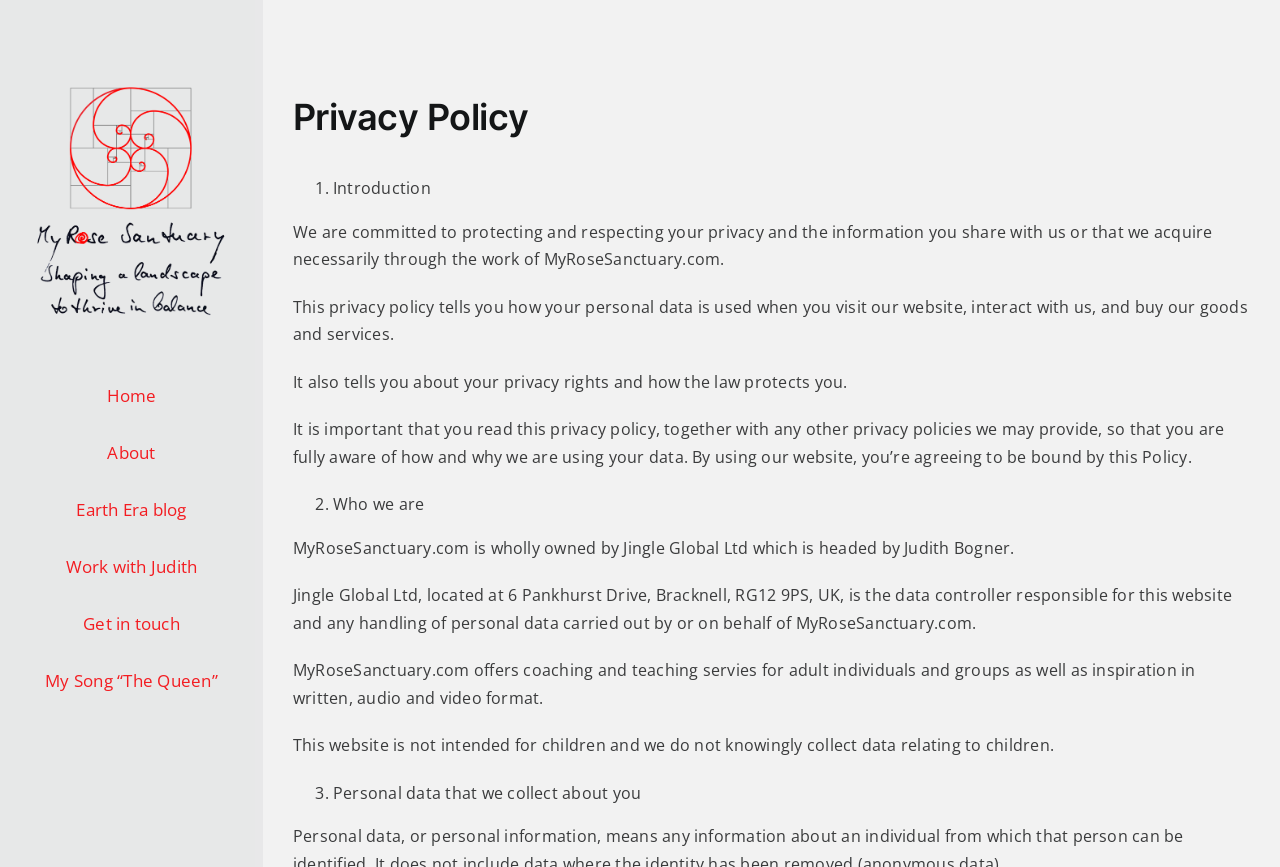Find the bounding box coordinates corresponding to the UI element with the description: "My Song “The Queen”". The coordinates should be formatted as [left, top, right, bottom], with values as floats between 0 and 1.

[0.035, 0.772, 0.17, 0.798]